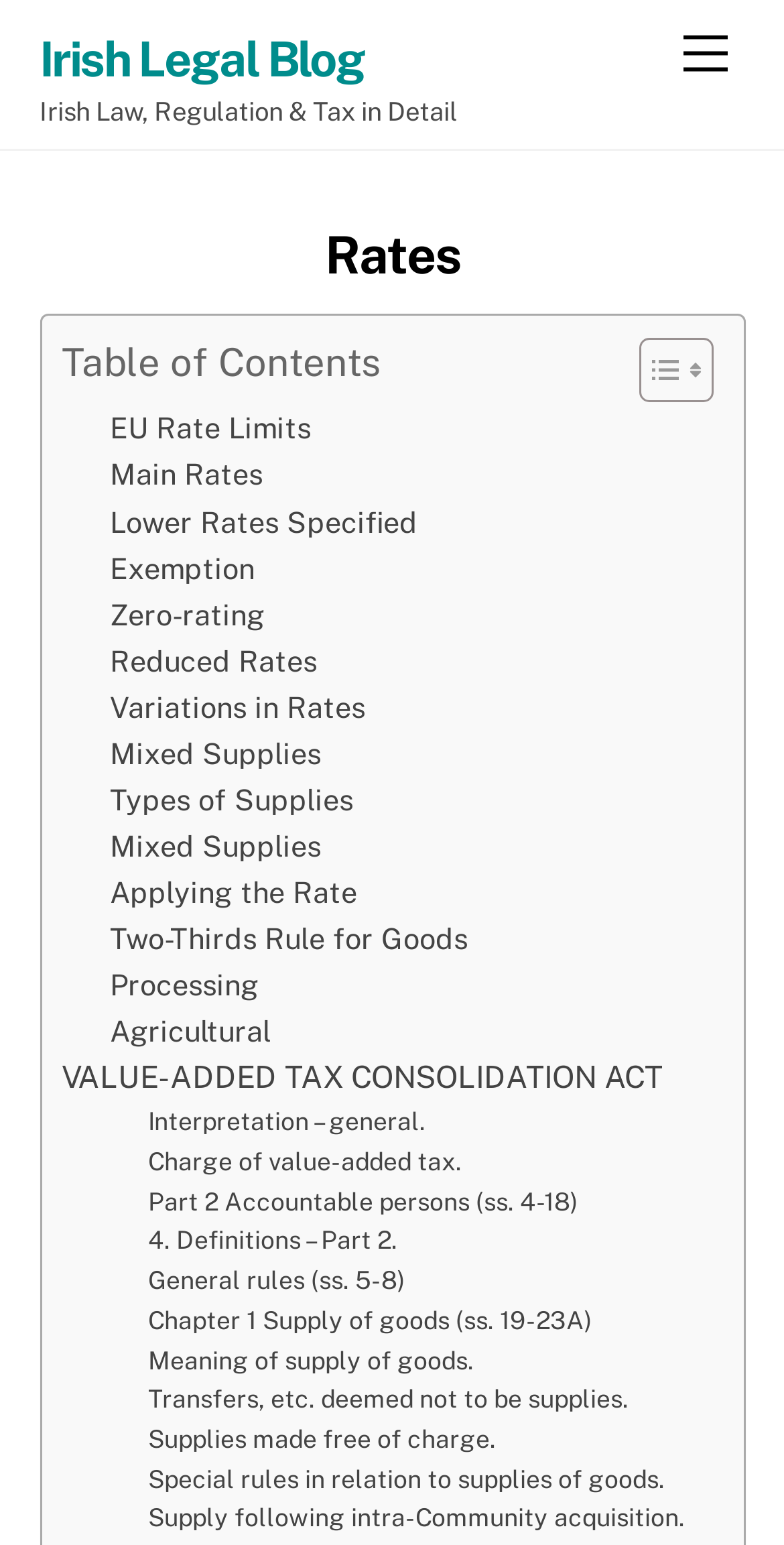Can you specify the bounding box coordinates of the area that needs to be clicked to fulfill the following instruction: "Toggle the Table of Content"?

[0.776, 0.218, 0.896, 0.262]